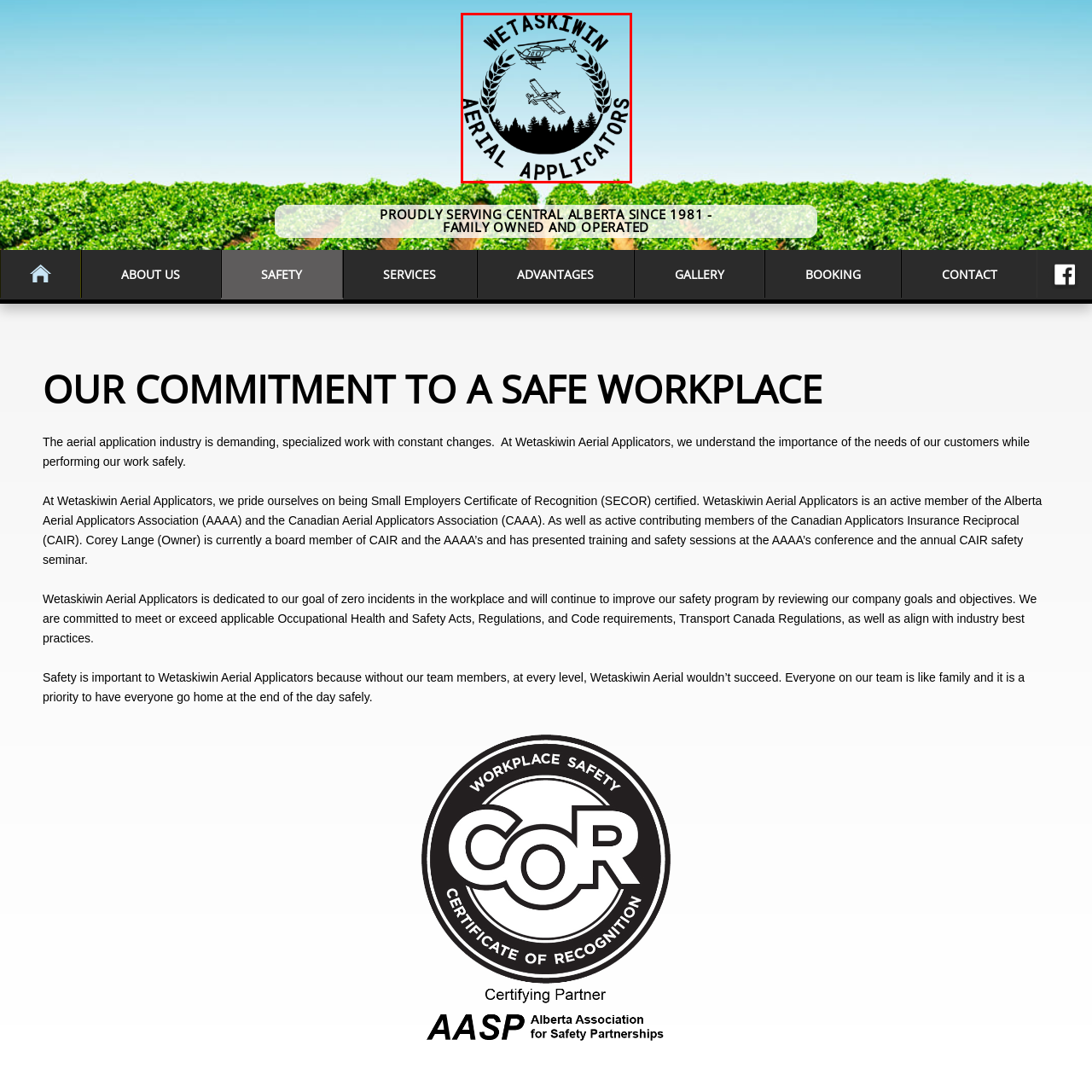Give a detailed description of the image area outlined by the red box.

The image features the logo of Wetaskiwin Aerial Applicators Ltd., showcasing a helicopter and an airplane in flight, symbolizing the company’s focus on aerial application services. Surrounding the aircraft are stylized wheat stalks, reinforcing the agricultural aspect of their business. The name "WETASKIWIN AERIAL APPLICATORS" is prominently displayed in bold, uppercase letters, emphasizing the company’s branding. This logo reflects Wetaskiwin Aerial Applicators' commitment to serving the agricultural community in Central Alberta, where they have been proudly operating since 1981. The background features a gradient sky, enhancing the dynamic feel of aerial operations.